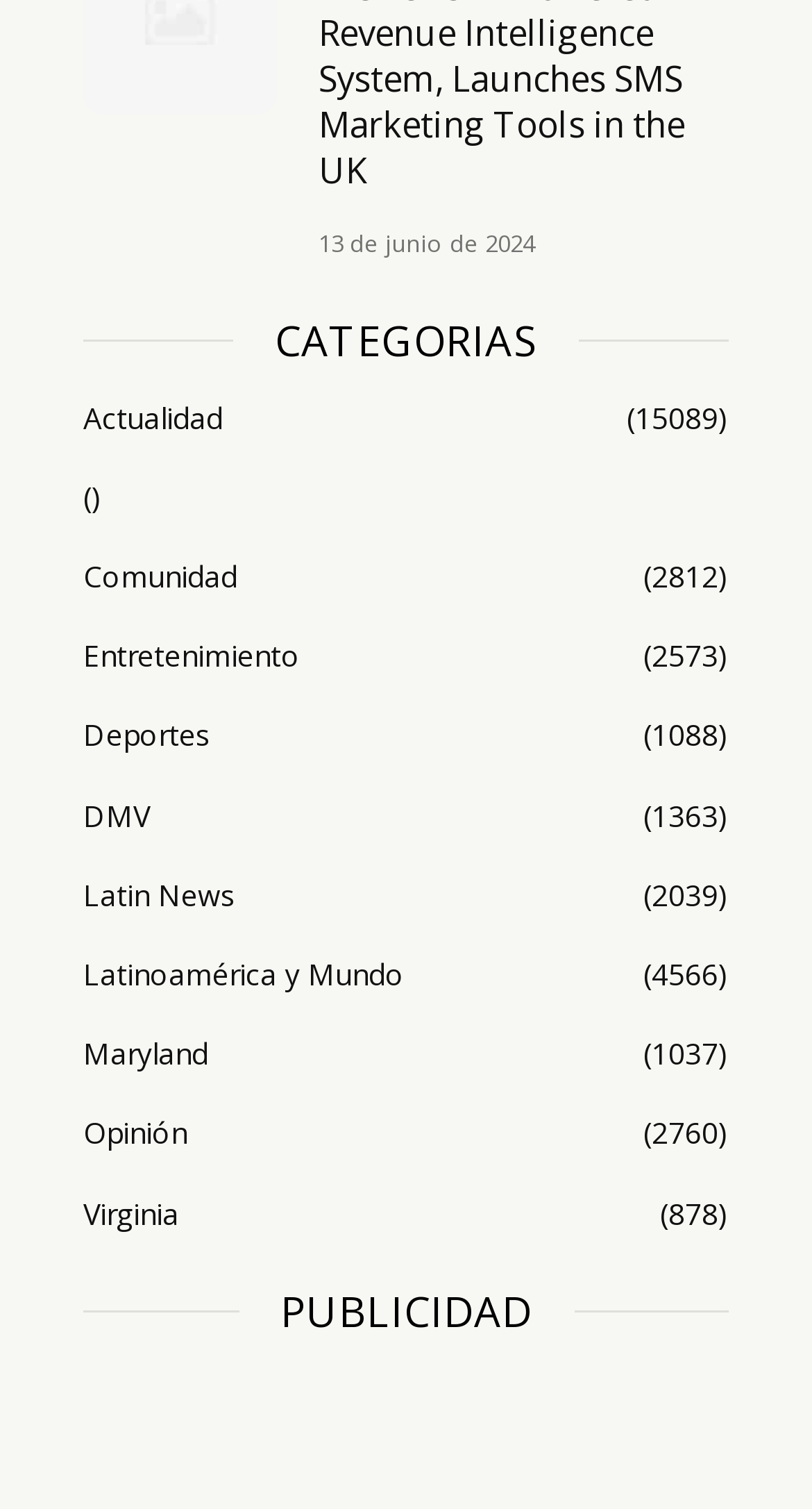Refer to the image and answer the question with as much detail as possible: What is the date displayed on the webpage?

The date '13 de junio de 2024' is displayed on the webpage, which can be found at the top of the page, indicating the current date or a specific date relevant to the webpage's content.